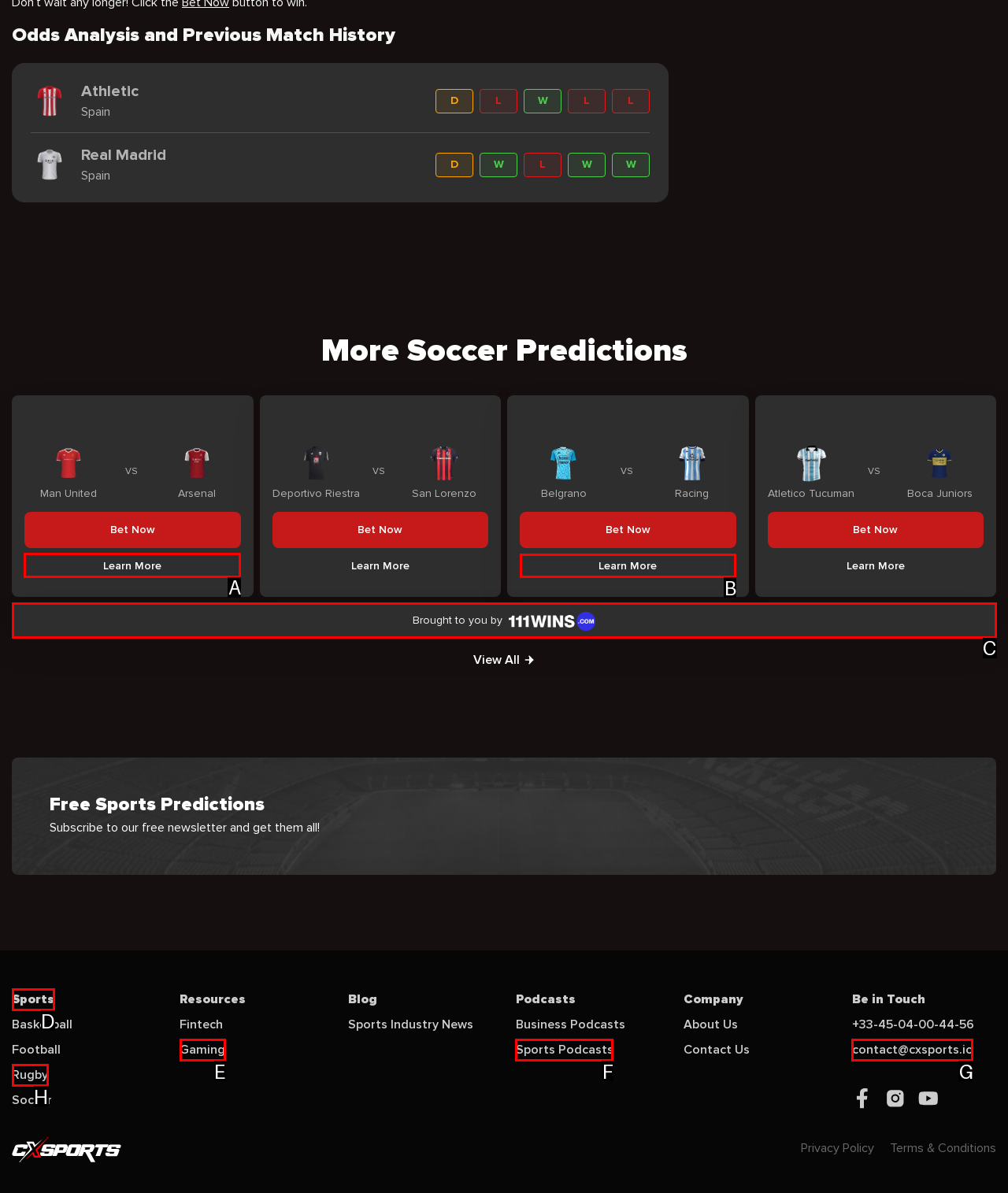To achieve the task: Learn More about Deportivo Riestra Predictions, which HTML element do you need to click?
Respond with the letter of the correct option from the given choices.

A